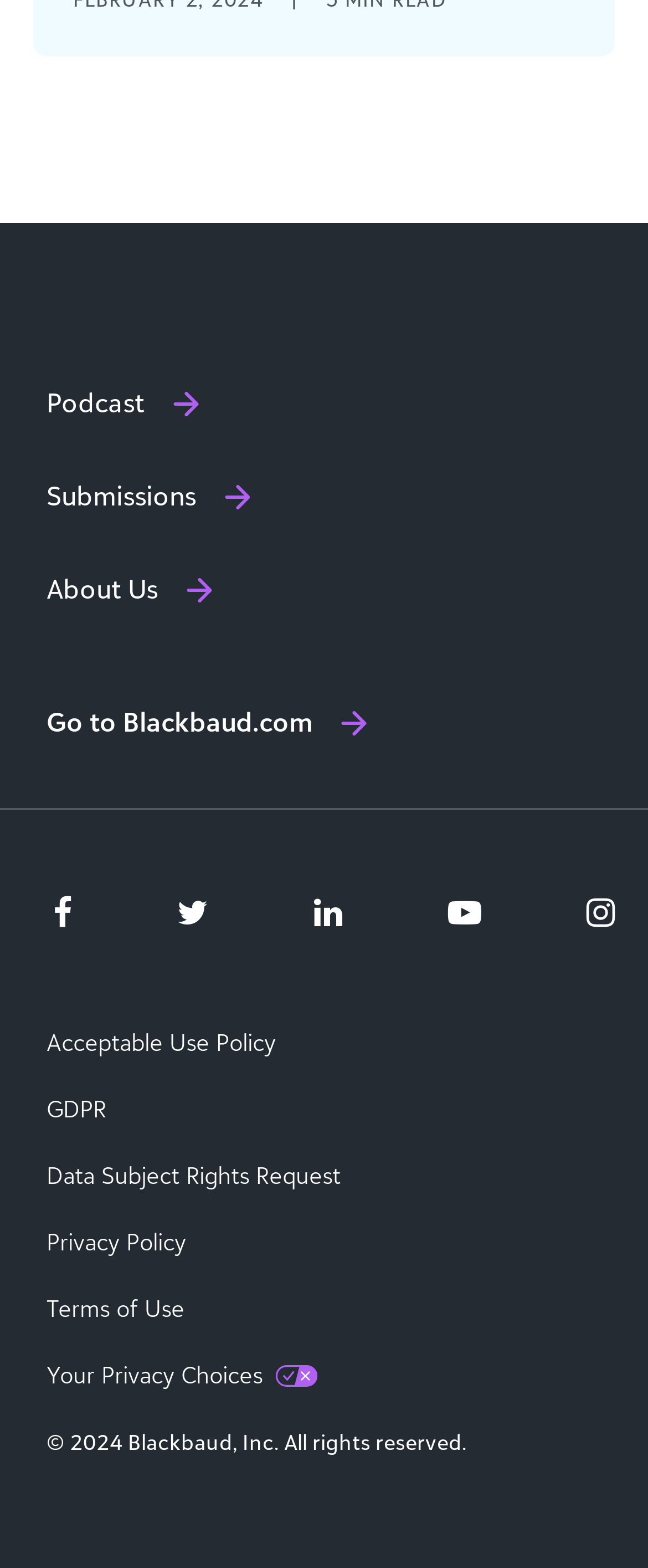Please locate the clickable area by providing the bounding box coordinates to follow this instruction: "Visit Blackbaud.com".

[0.072, 0.449, 0.567, 0.47]